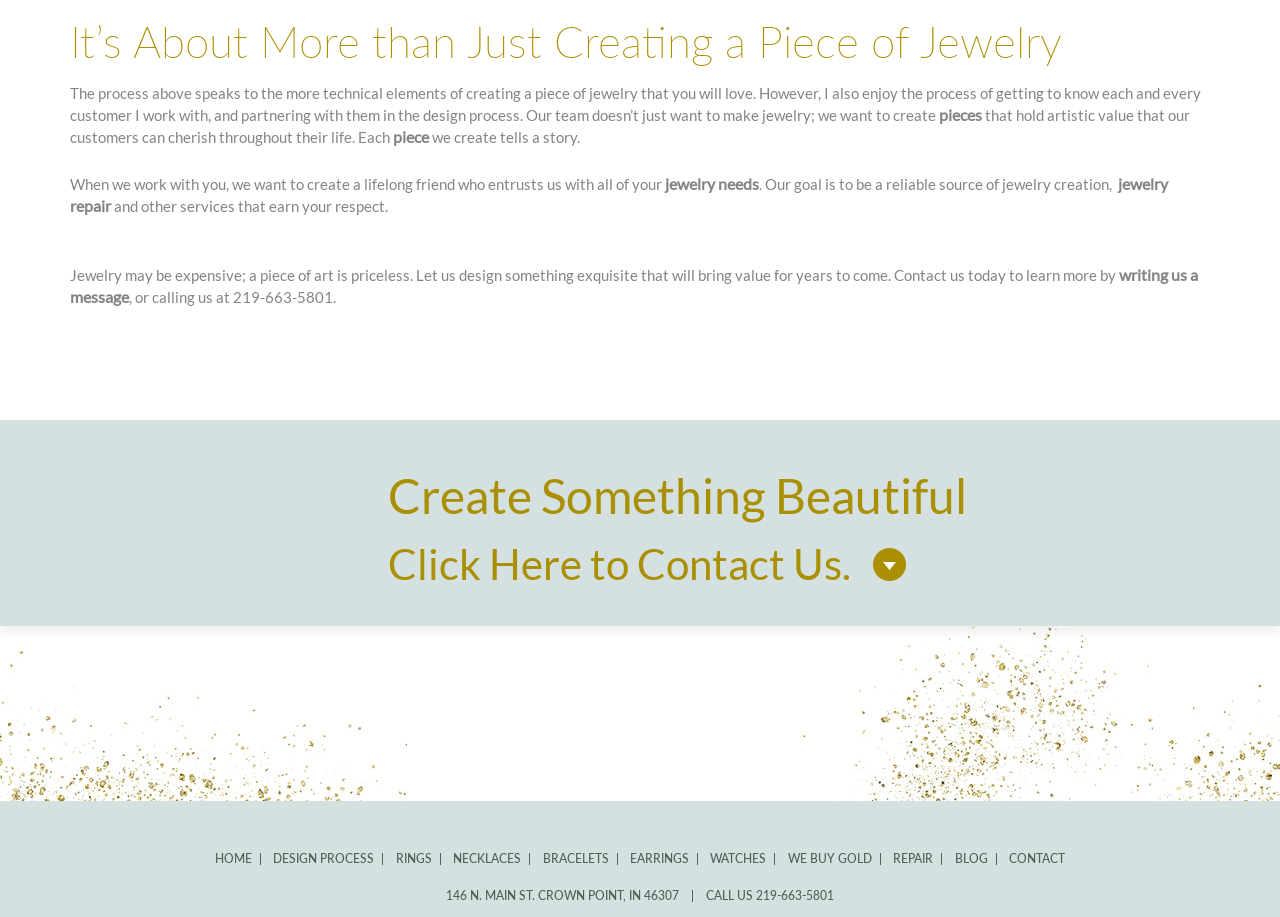What is the main focus of the jewelry creation process?
Please provide a single word or phrase in response based on the screenshot.

partnership with customers